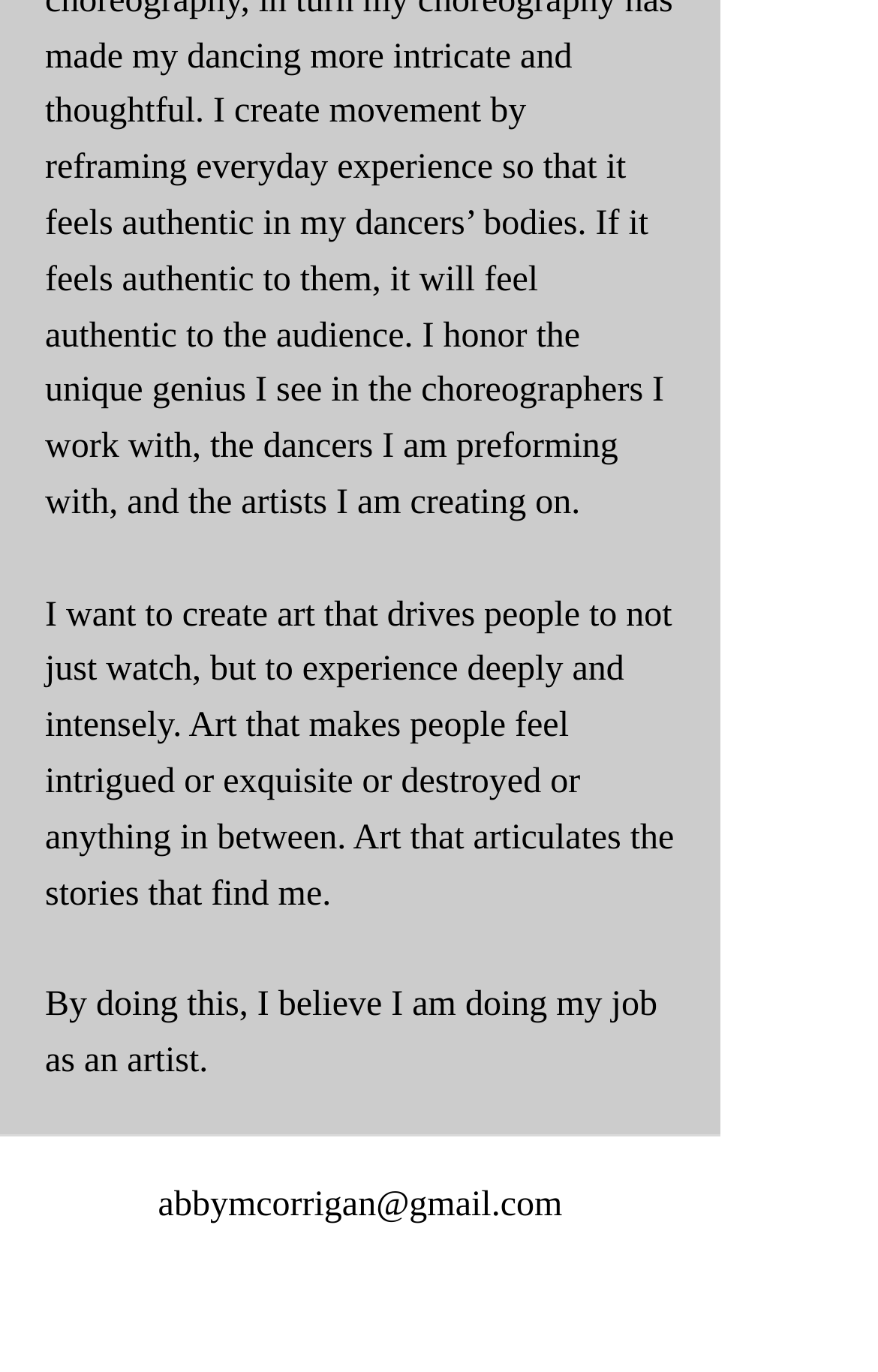Provide a one-word or brief phrase answer to the question:
Where is the social bar located?

Bottom of the page